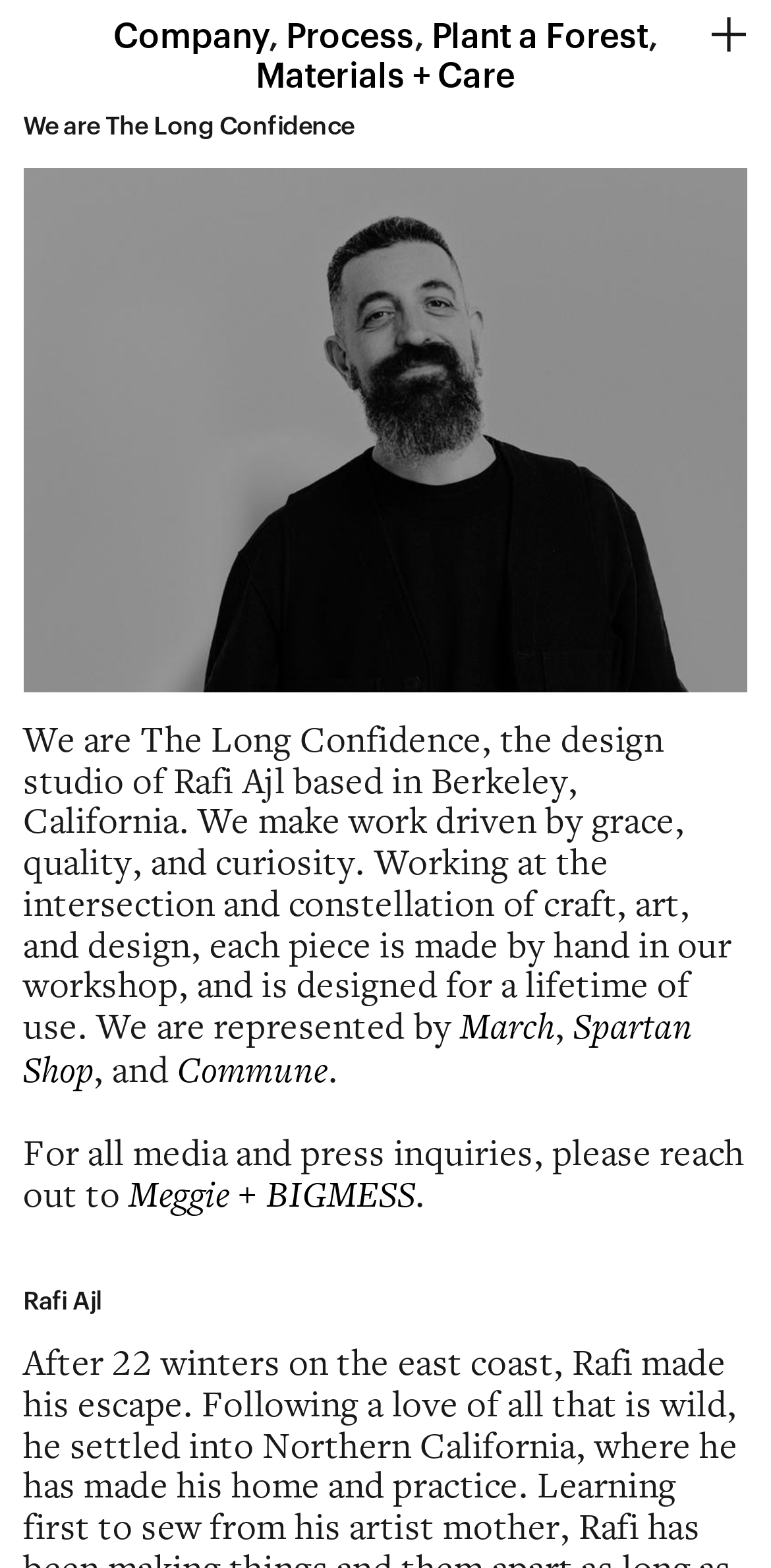Find and extract the text of the primary heading on the webpage.

We are The Long Confidence, the design studio of Rafi Ajl based in Berkeley, California. We make work driven by grace, quality, and curiosity. Working at the intersection and constellation of craft, art, and design, each piece is made by hand in our workshop, and is designed for a lifetime of use. We are represented by March, Spartan Shop, and Commune.
